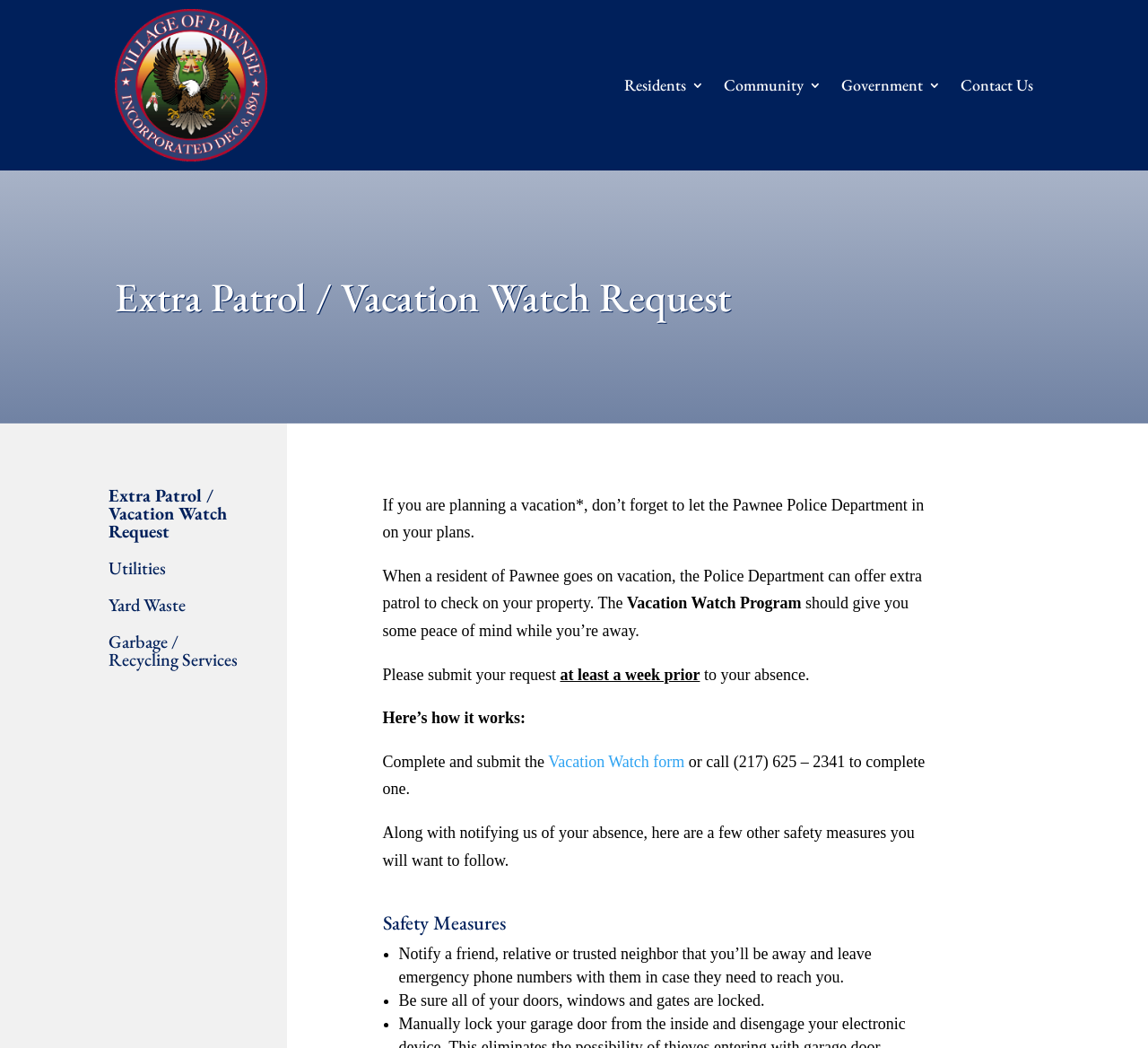Using floating point numbers between 0 and 1, provide the bounding box coordinates in the format (top-left x, top-left y, bottom-right x, bottom-right y). Locate the UI element described here: Yard Waste

[0.087, 0.56, 0.227, 0.594]